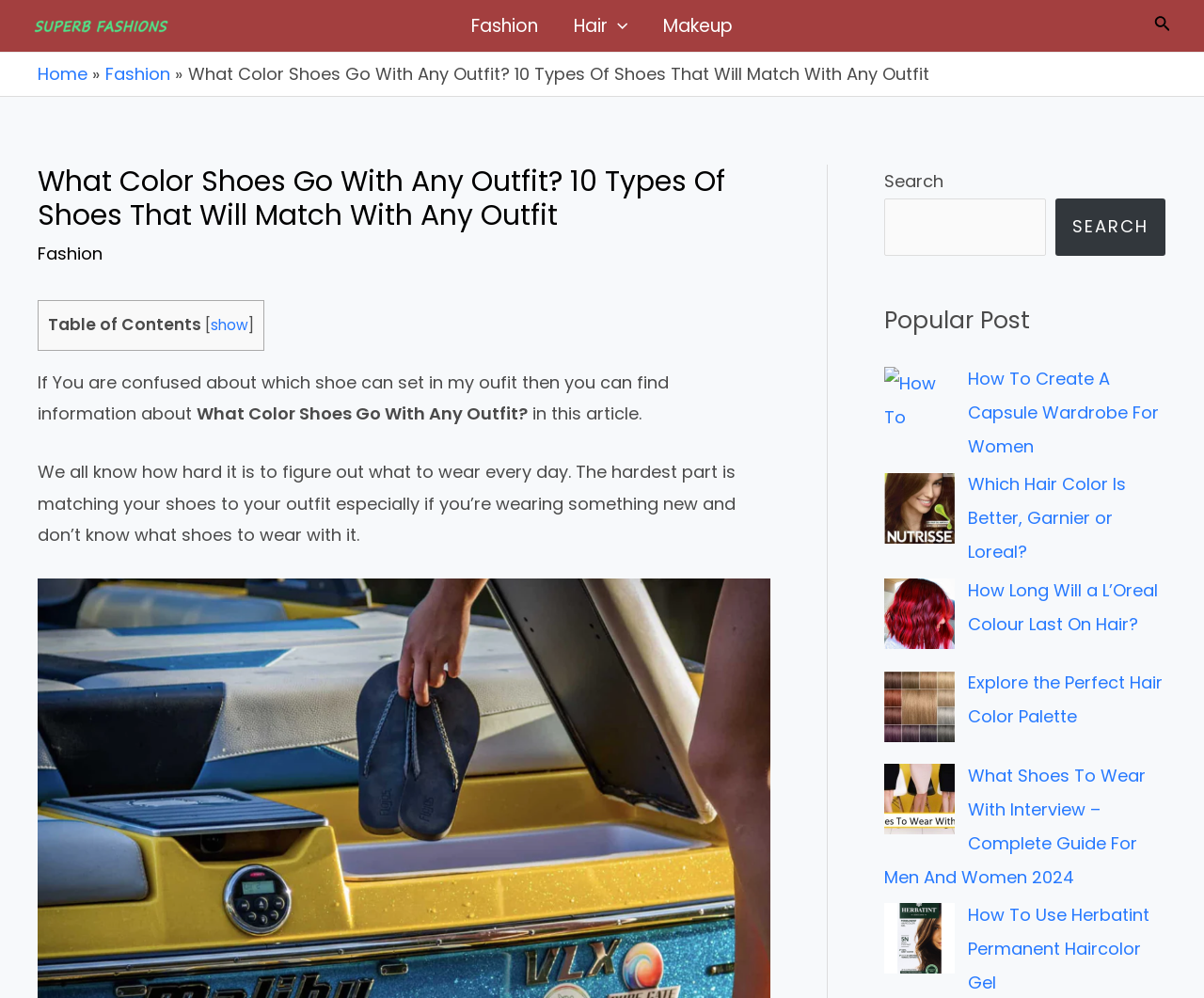Identify the bounding box coordinates of the region that needs to be clicked to carry out this instruction: "Search for something using the search box". Provide these coordinates as four float numbers ranging from 0 to 1, i.e., [left, top, right, bottom].

[0.734, 0.199, 0.869, 0.256]